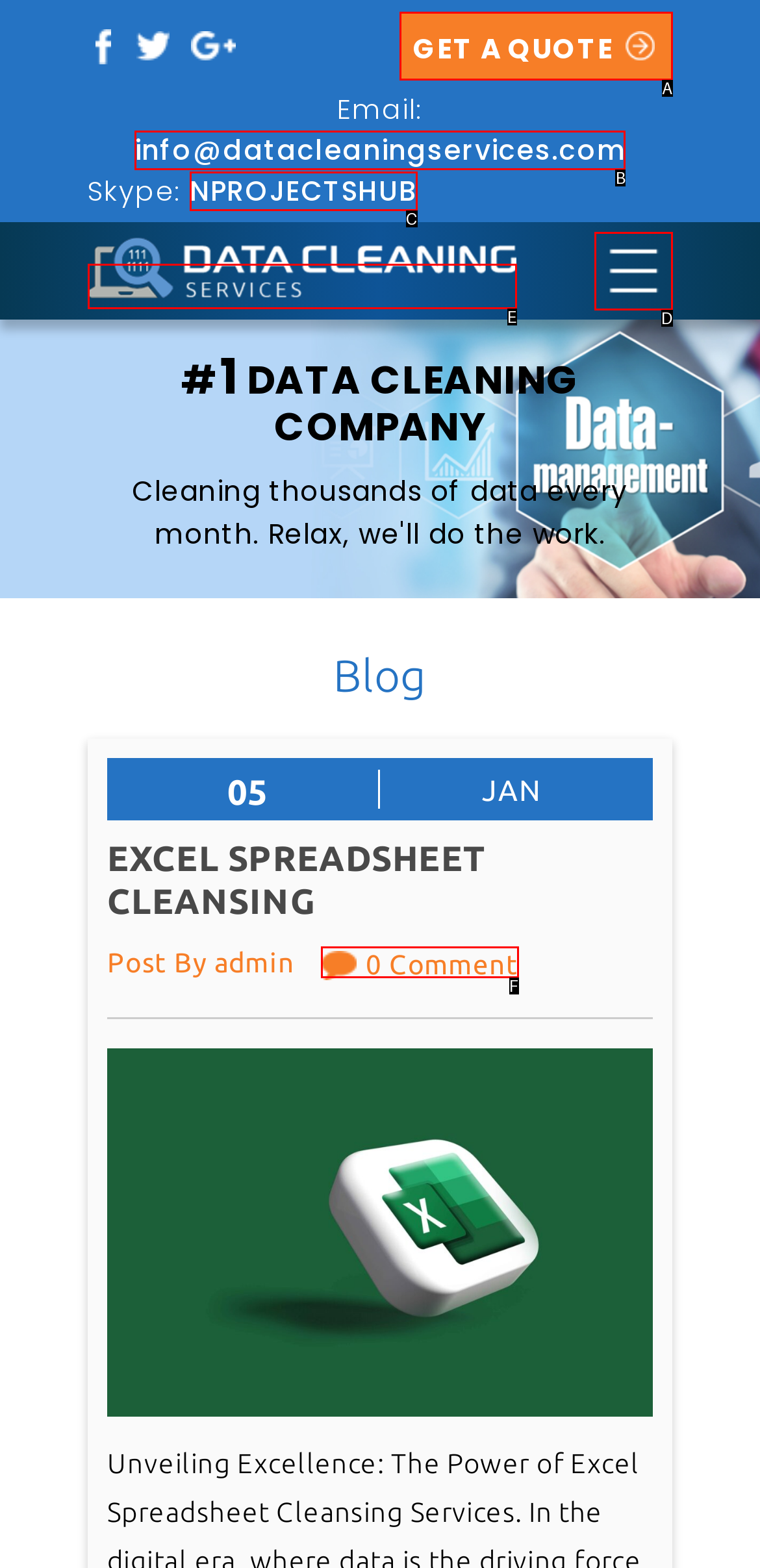Please provide the letter of the UI element that best fits the following description: GET A QUOTE
Respond with the letter from the given choices only.

A